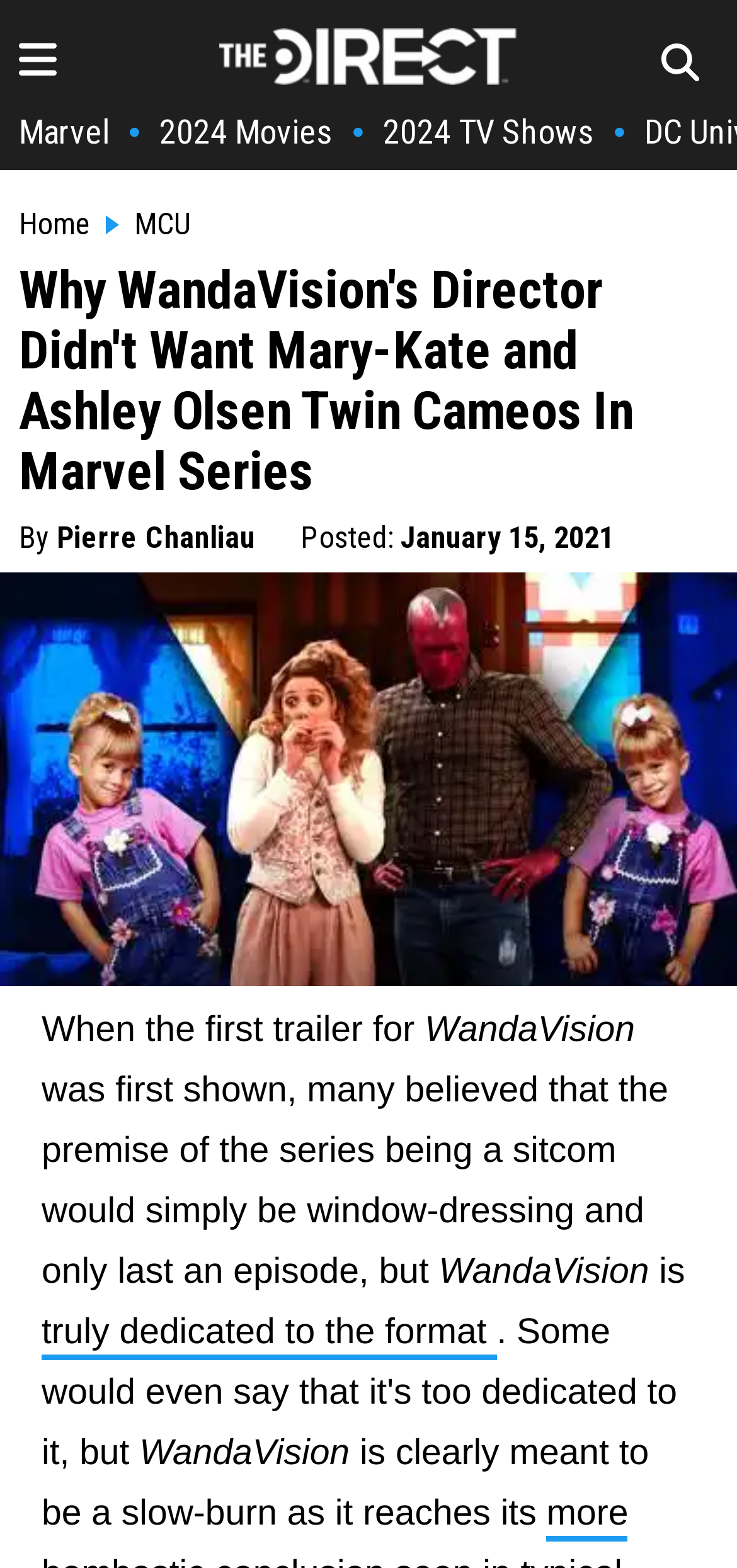Who is the author of the article?
Use the information from the screenshot to give a comprehensive response to the question.

I found the answer by looking at the text content of the webpage, specifically the 'By' section, which mentions the author's name as 'Pierre Chanliau'.